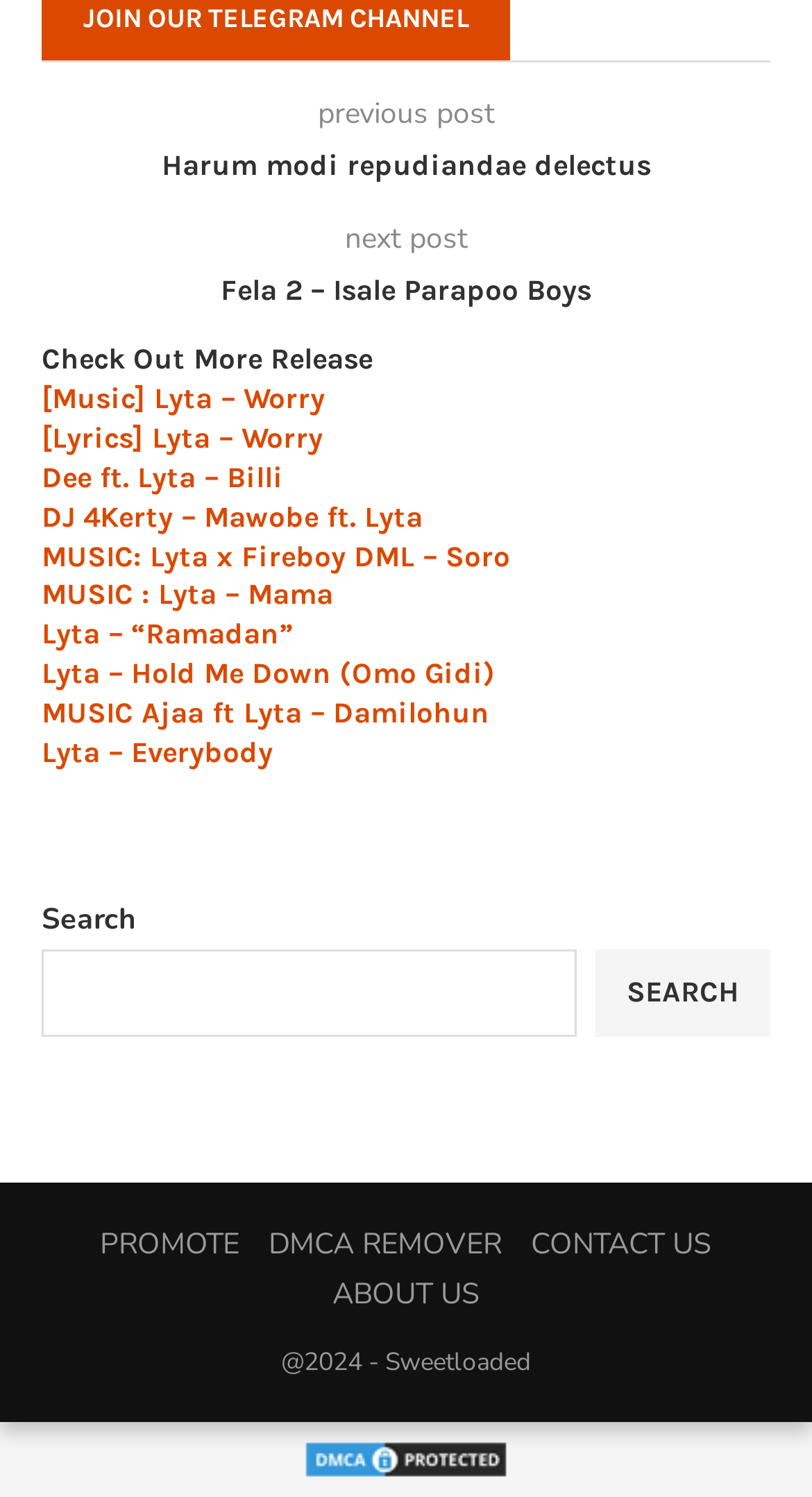Give a one-word or short phrase answer to this question: 
What can be done in the search section?

Search